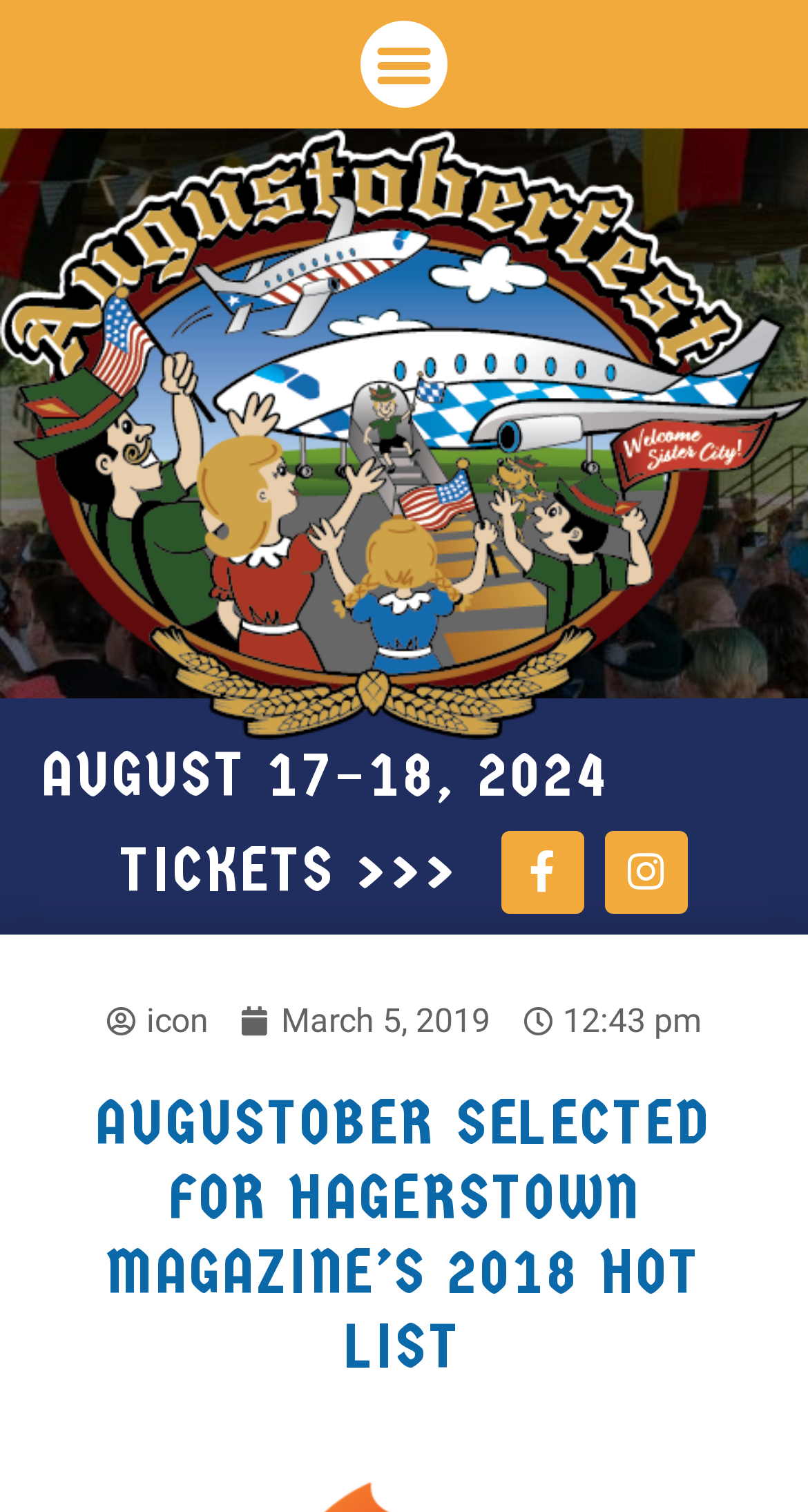Using the description "March 5, 2019", predict the bounding box of the relevant HTML element.

[0.299, 0.659, 0.606, 0.692]